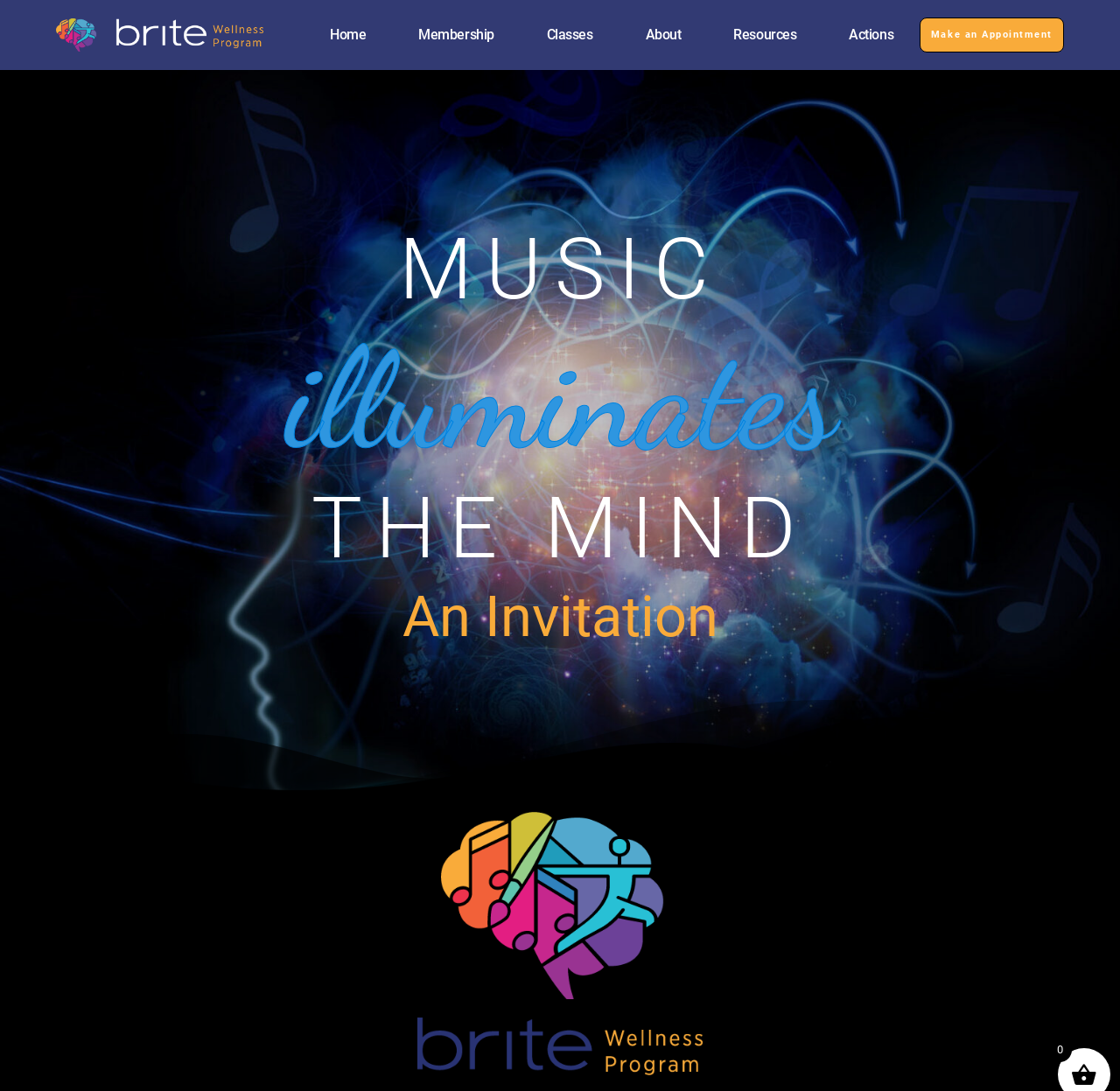Provide a brief response in the form of a single word or phrase:
What is the first menu item?

Home